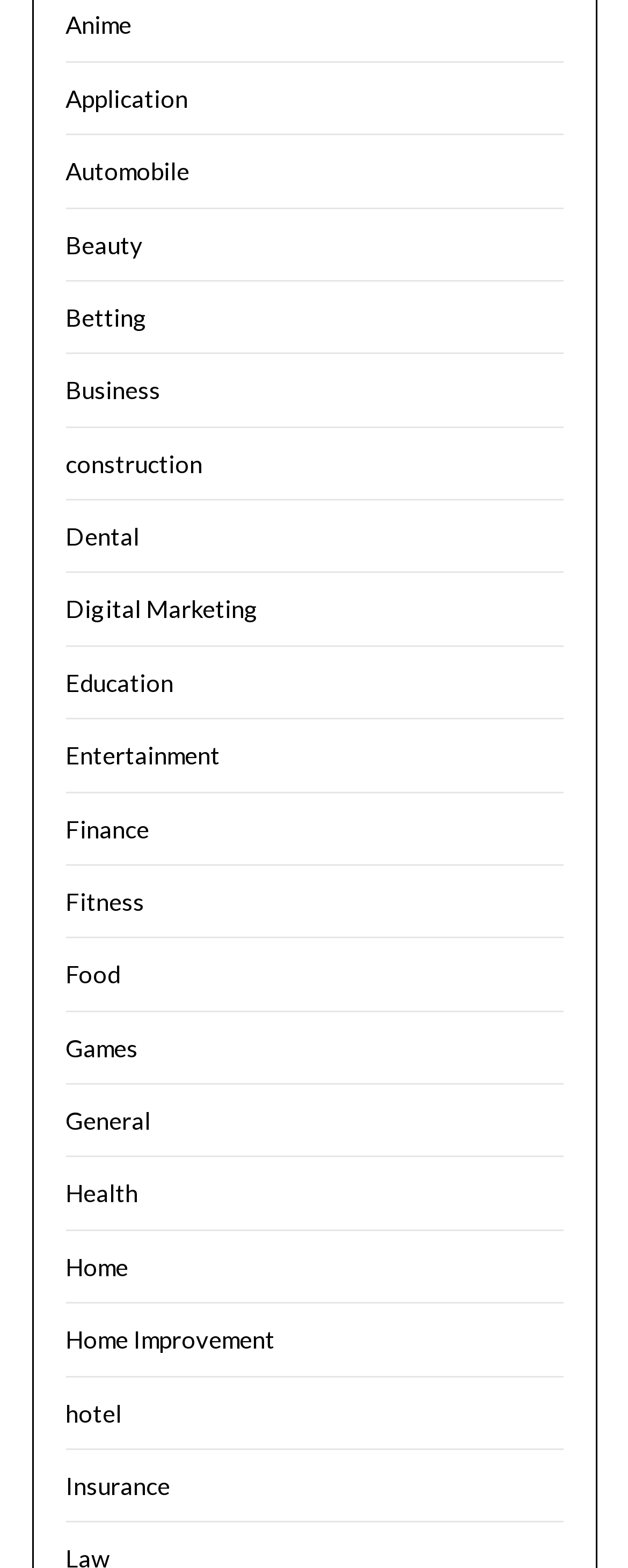How many categories start with the letter 'H'?
Answer briefly with a single word or phrase based on the image.

2